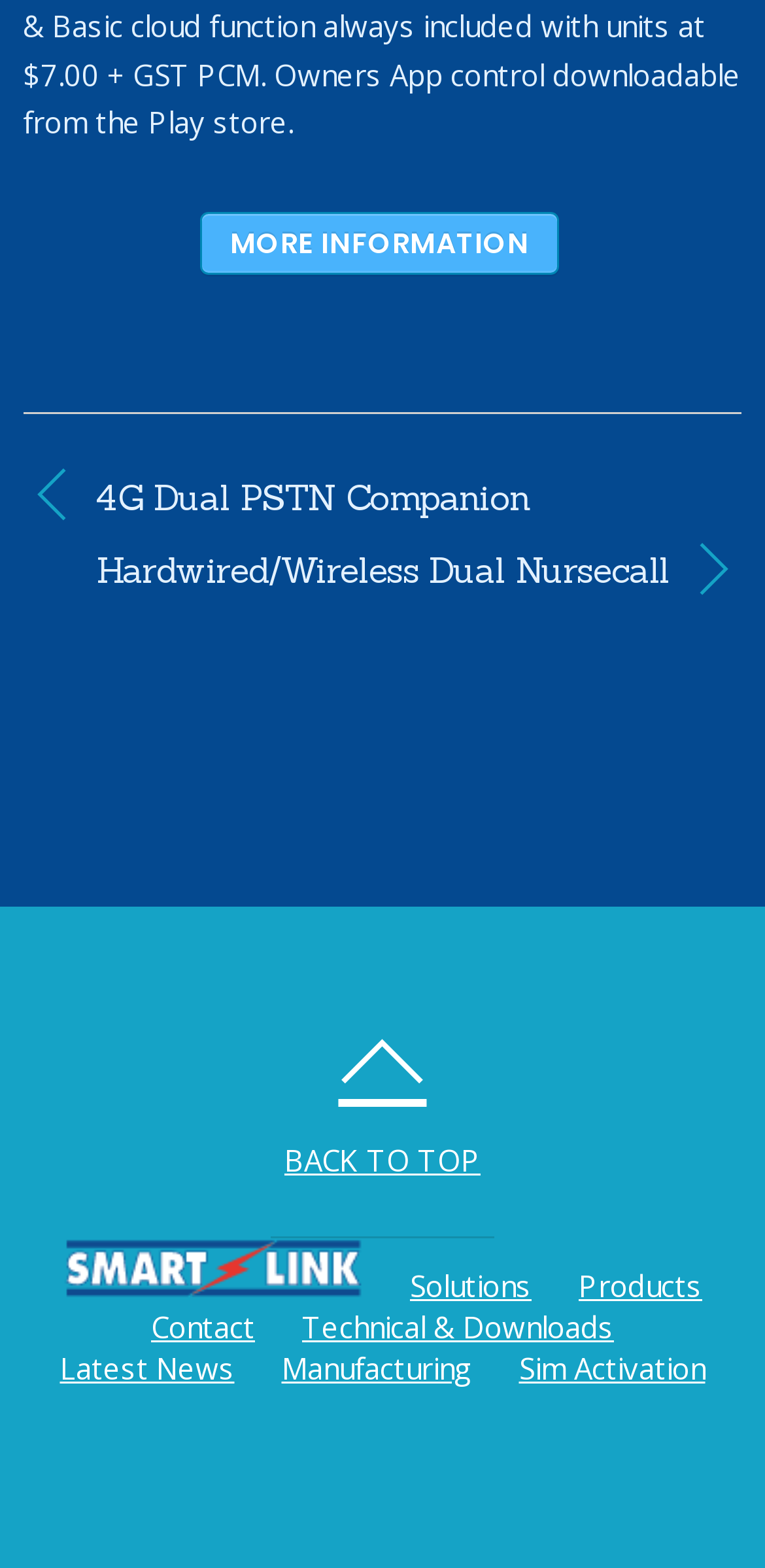Please identify the bounding box coordinates for the region that you need to click to follow this instruction: "View Hardwired/Wireless Dual Nursecall".

[0.03, 0.349, 0.875, 0.38]